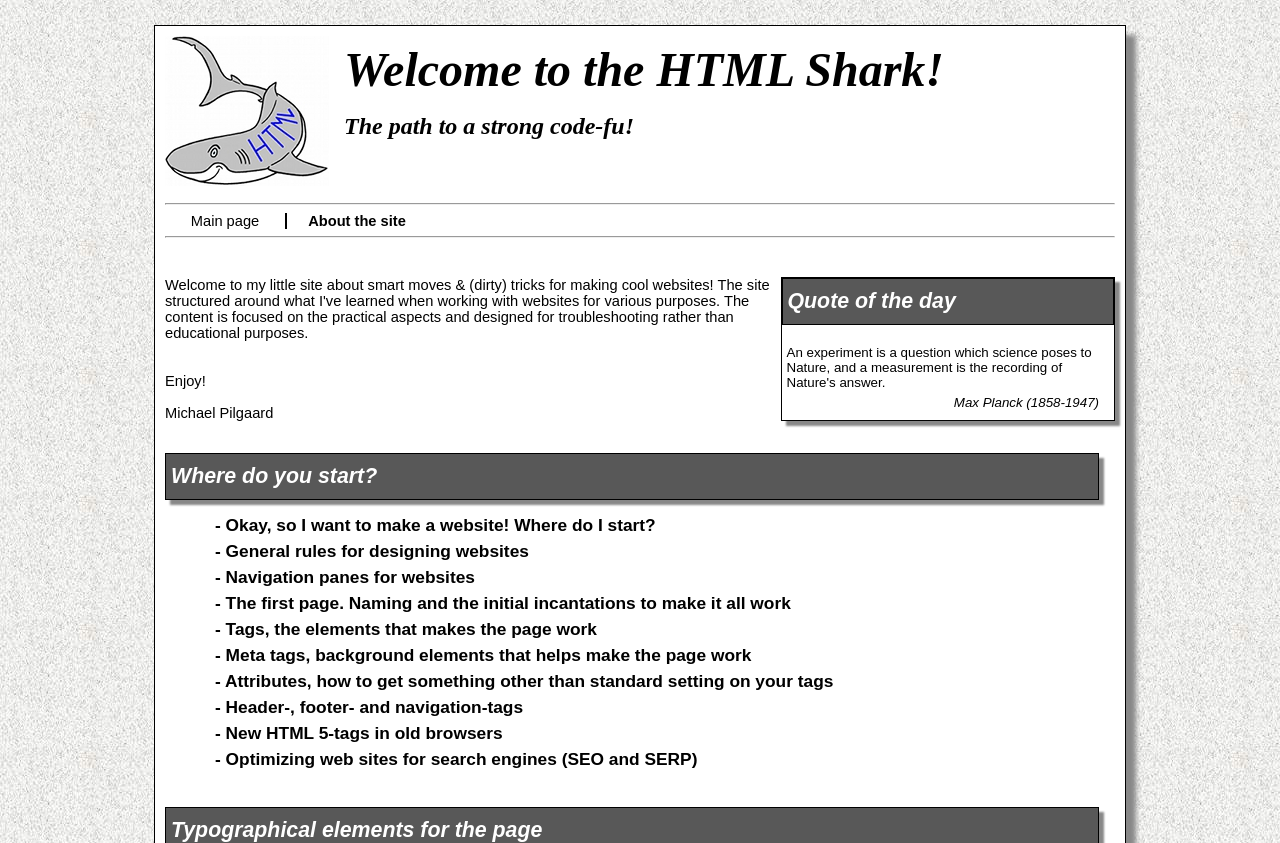What is the name of the website?
Using the image as a reference, answer the question with a short word or phrase.

The HTML Shark